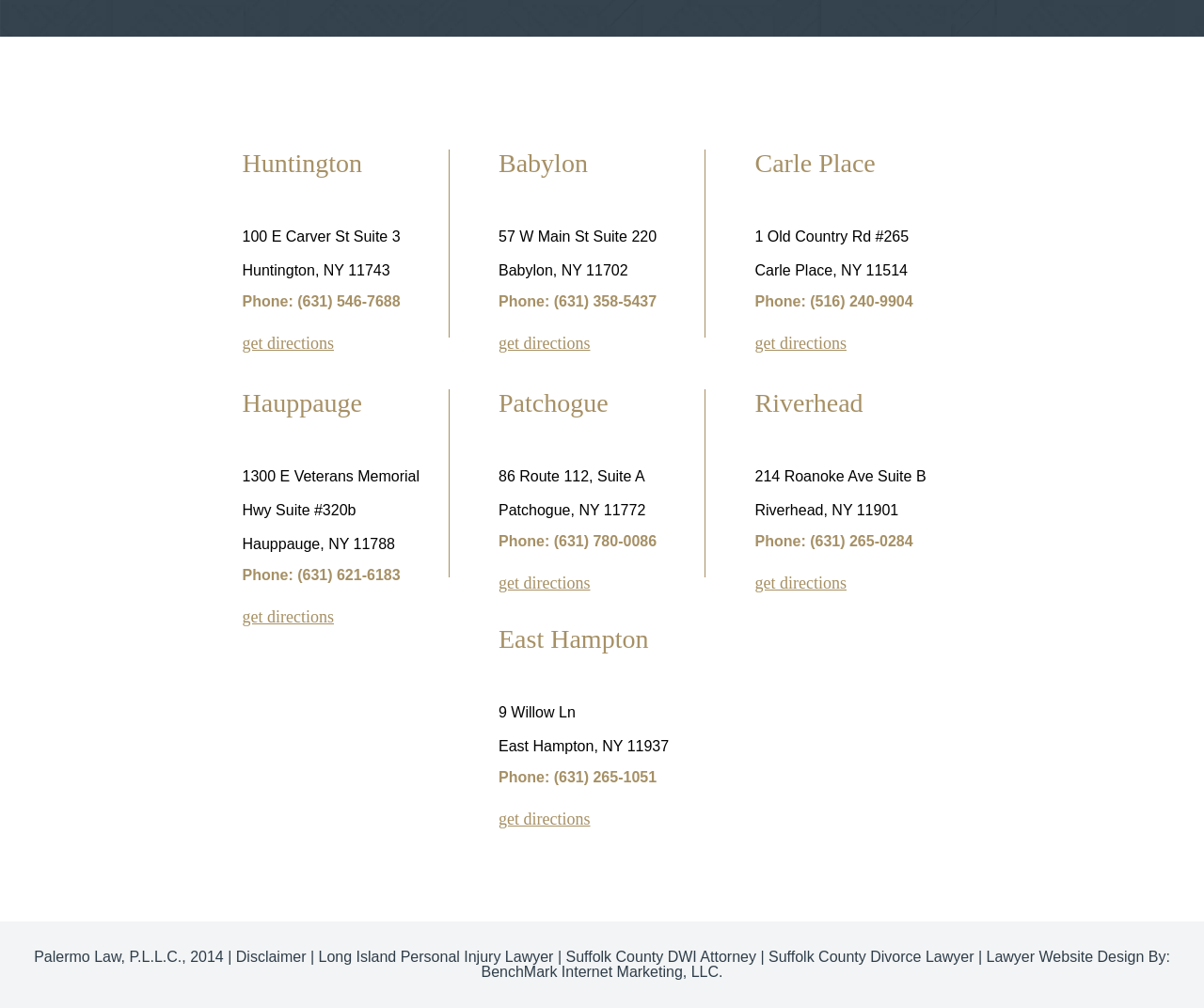What is the zip code of the Hauppauge location?
Refer to the screenshot and respond with a concise word or phrase.

11788